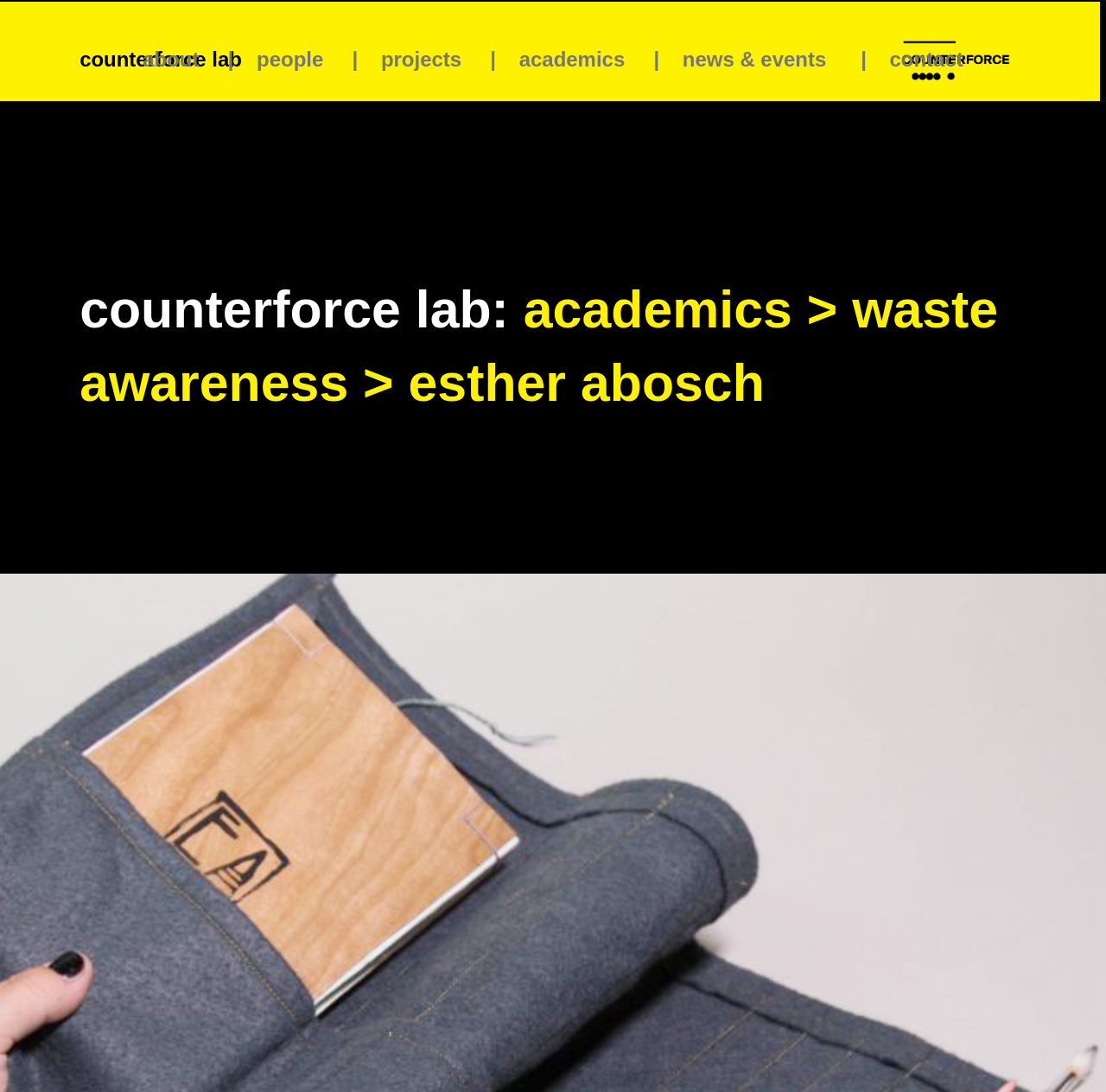Answer the question using only one word or a concise phrase: Is there an image on the webpage?

Yes